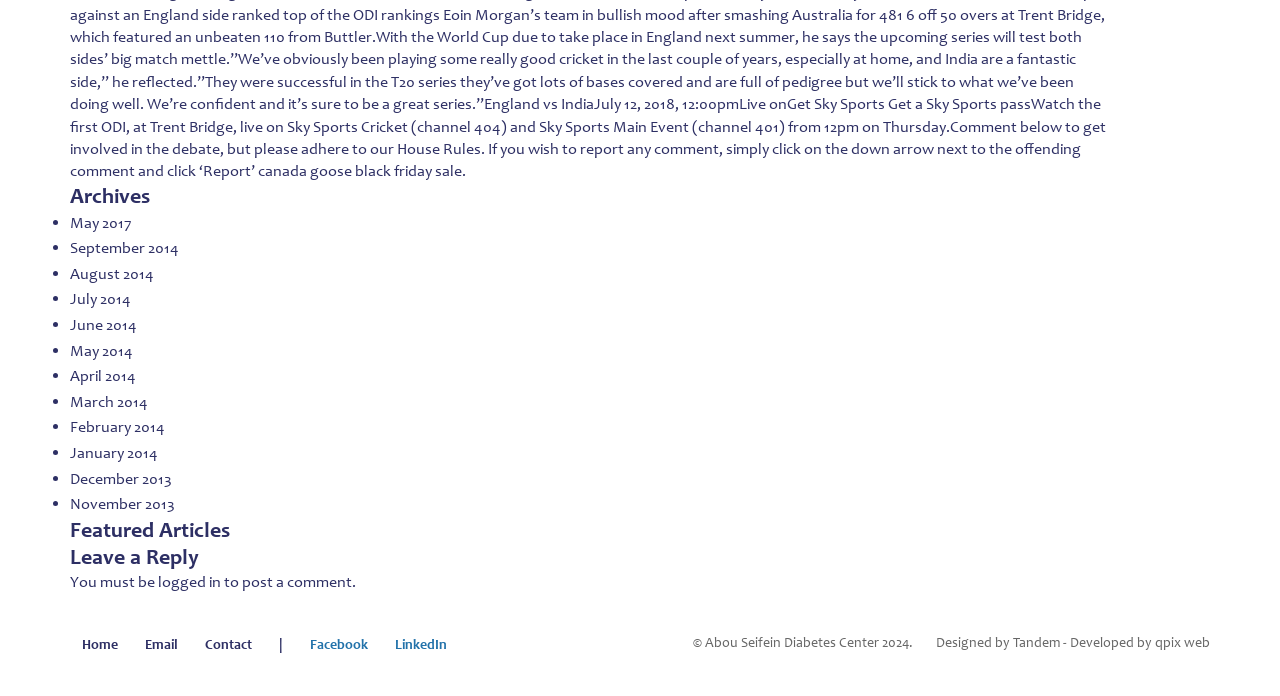Please find the bounding box coordinates of the element that needs to be clicked to perform the following instruction: "Click on Facebook". The bounding box coordinates should be four float numbers between 0 and 1, represented as [left, top, right, bottom].

[0.242, 0.912, 0.288, 0.938]